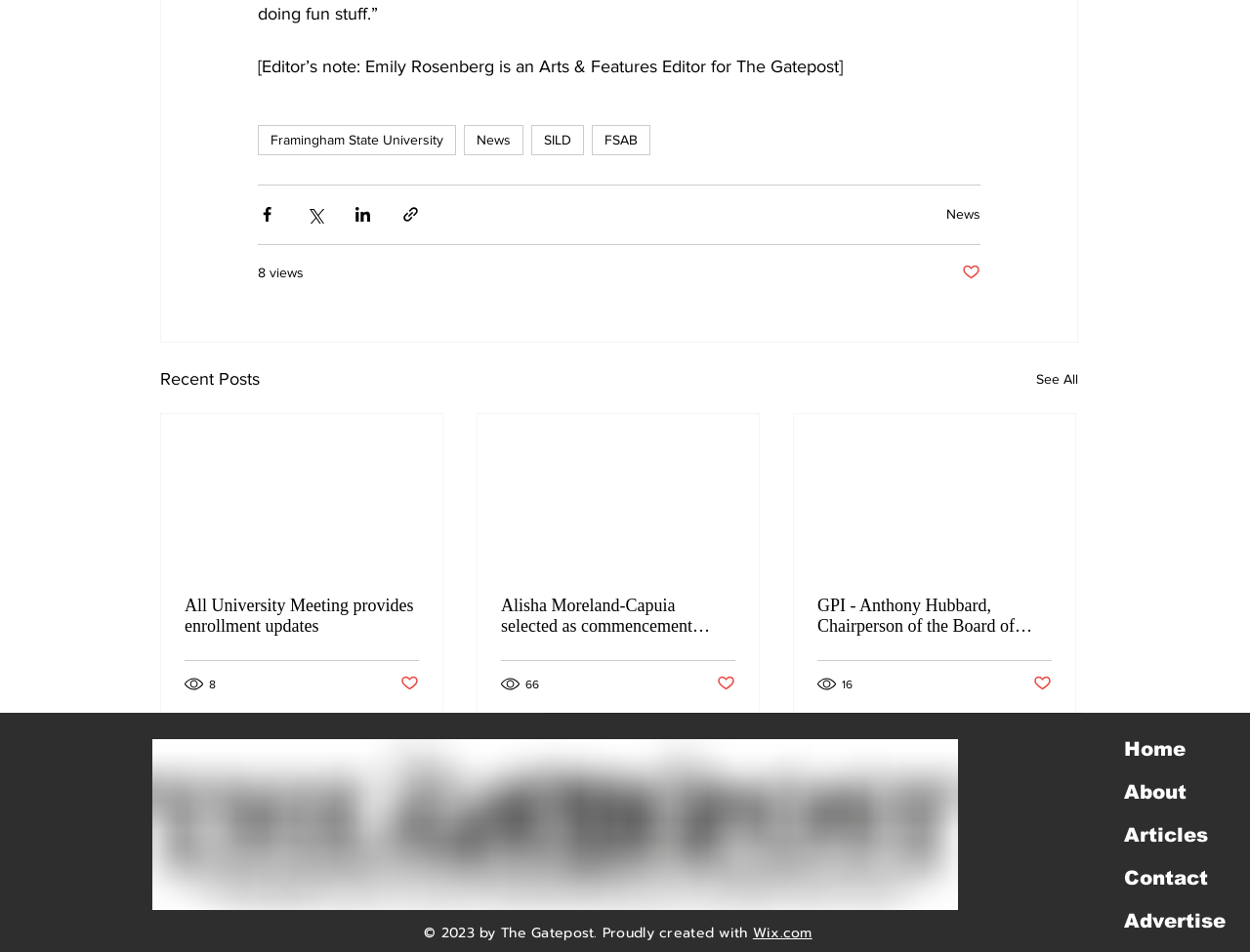How many articles are displayed on the webpage?
Using the image as a reference, answer the question in detail.

I counted the number of article elements on the webpage, which are [378], [379], and [380]. Each of these elements contains a link to an article, so there are 3 articles displayed on the webpage.